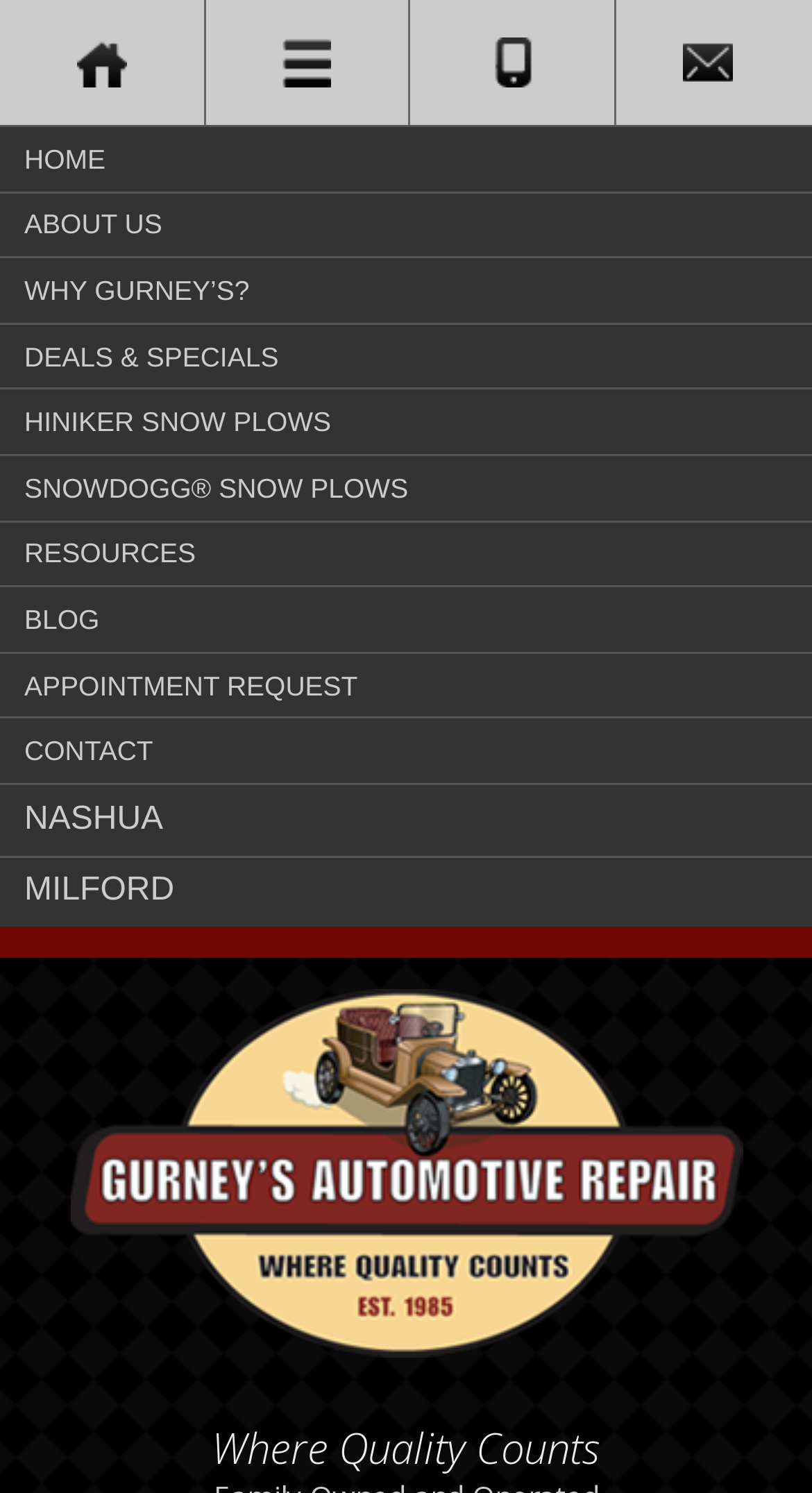Utilize the information from the image to answer the question in detail:
What is the slogan of the automotive repair shop?

I found the slogan of the automotive repair shop by looking at the static text 'Where Quality Counts' at the bottom of the page.